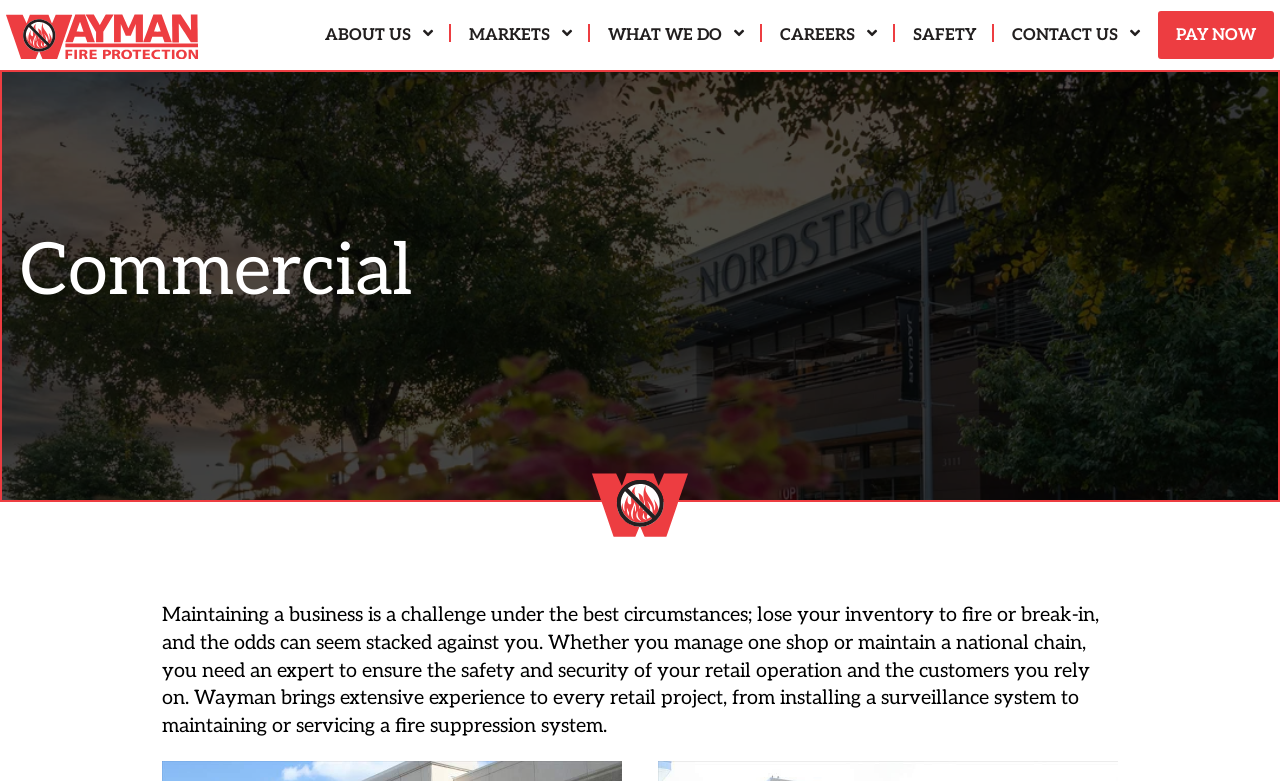What type of systems does Wayman Fire Protection offer?
Please give a detailed and elaborate answer to the question.

Based on the webpage, Wayman Fire Protection offers a variety of safety systems, including fire alarm systems, sprinkler systems, security systems, and special hazard systems, which can be inferred from the links under the 'WHAT WE DO' section.